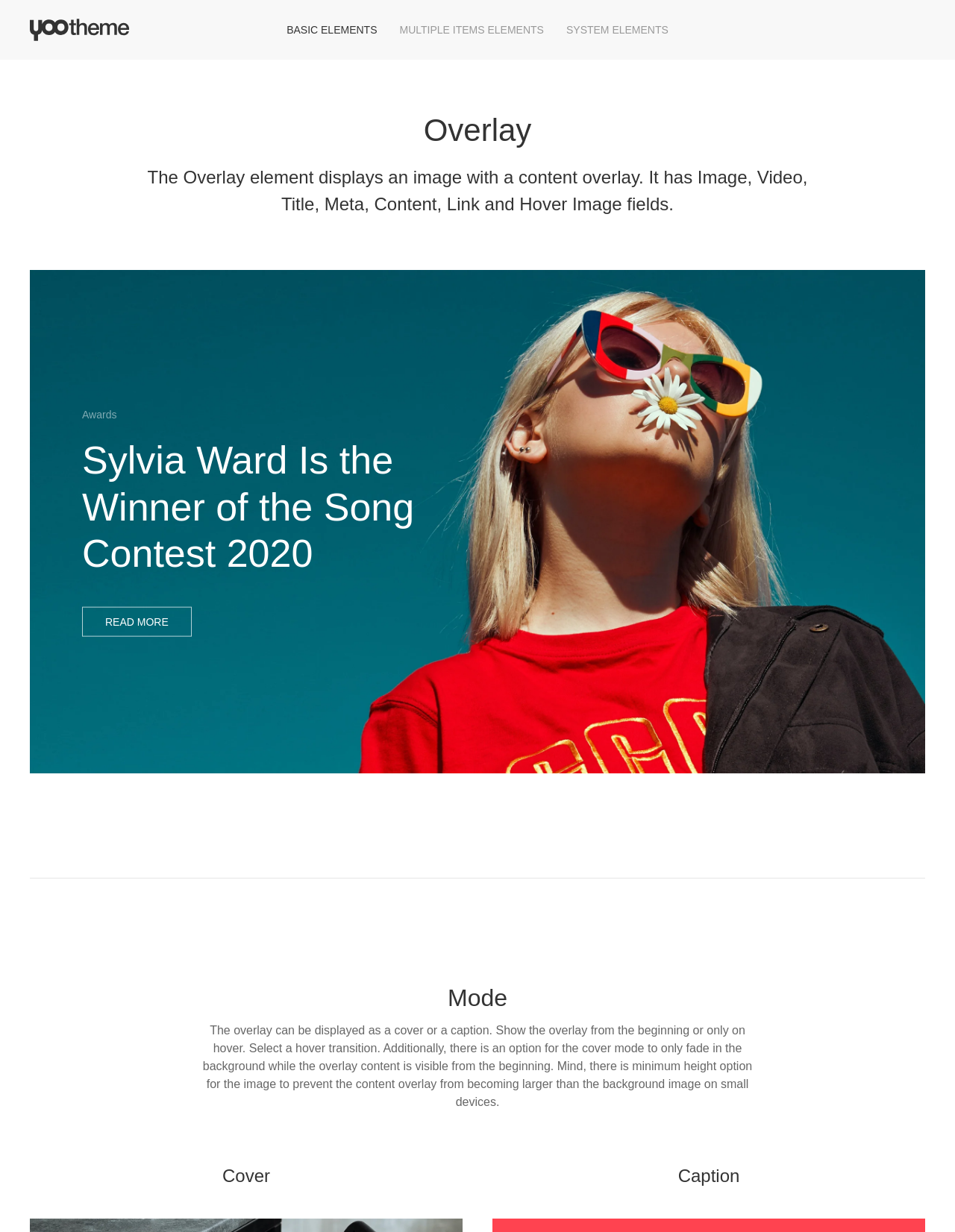From the image, can you give a detailed response to the question below:
What is the purpose of the Overlay element?

Based on the webpage, the Overlay element is described as displaying an image with a content overlay, which includes Image, Video, Title, Meta, Content, Link, and Hover Image fields. This suggests that the Overlay element is used to present multimedia content with additional information.